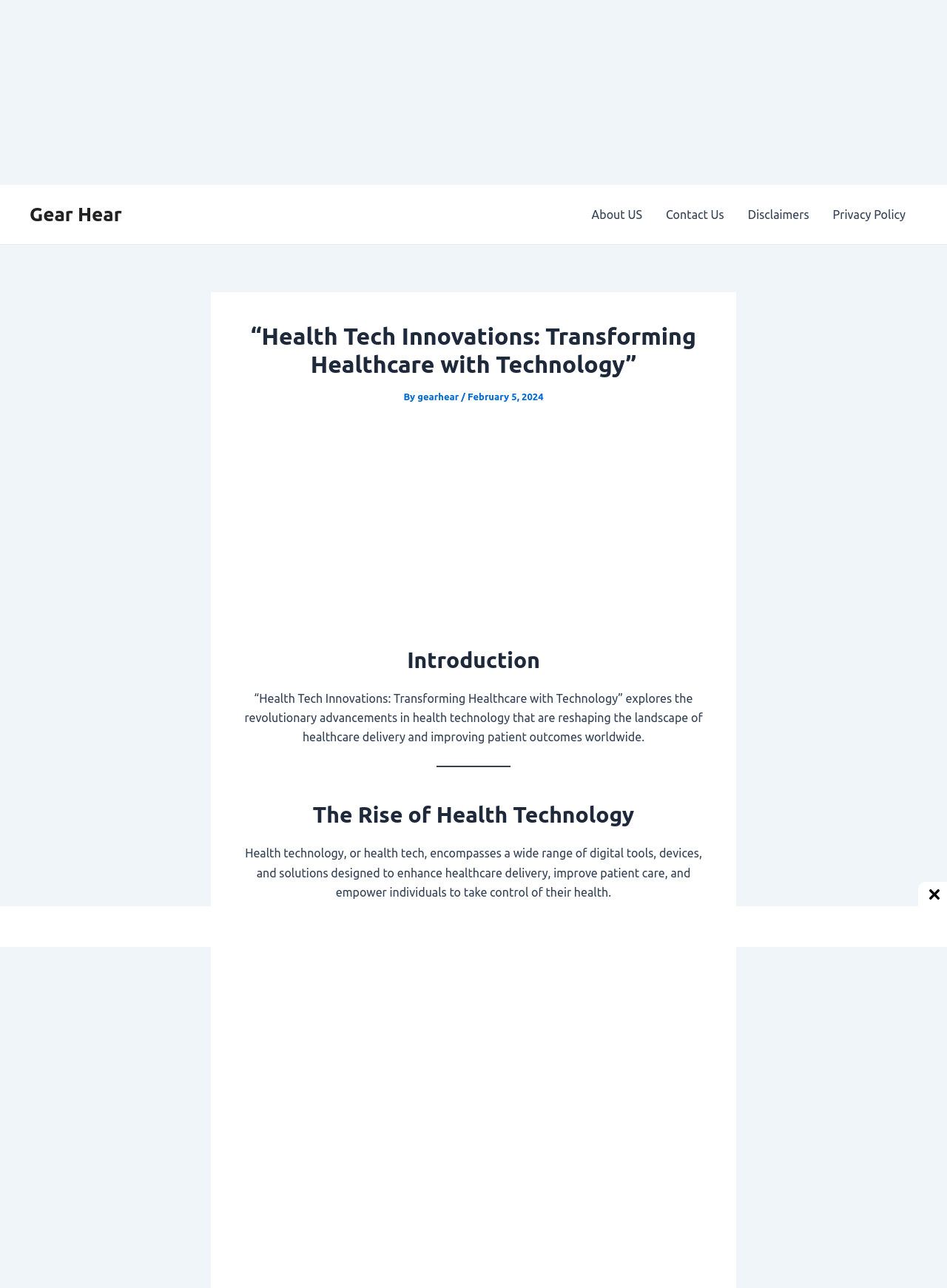Please answer the following question using a single word or phrase: 
What is the main topic of the webpage?

Health Tech Innovations